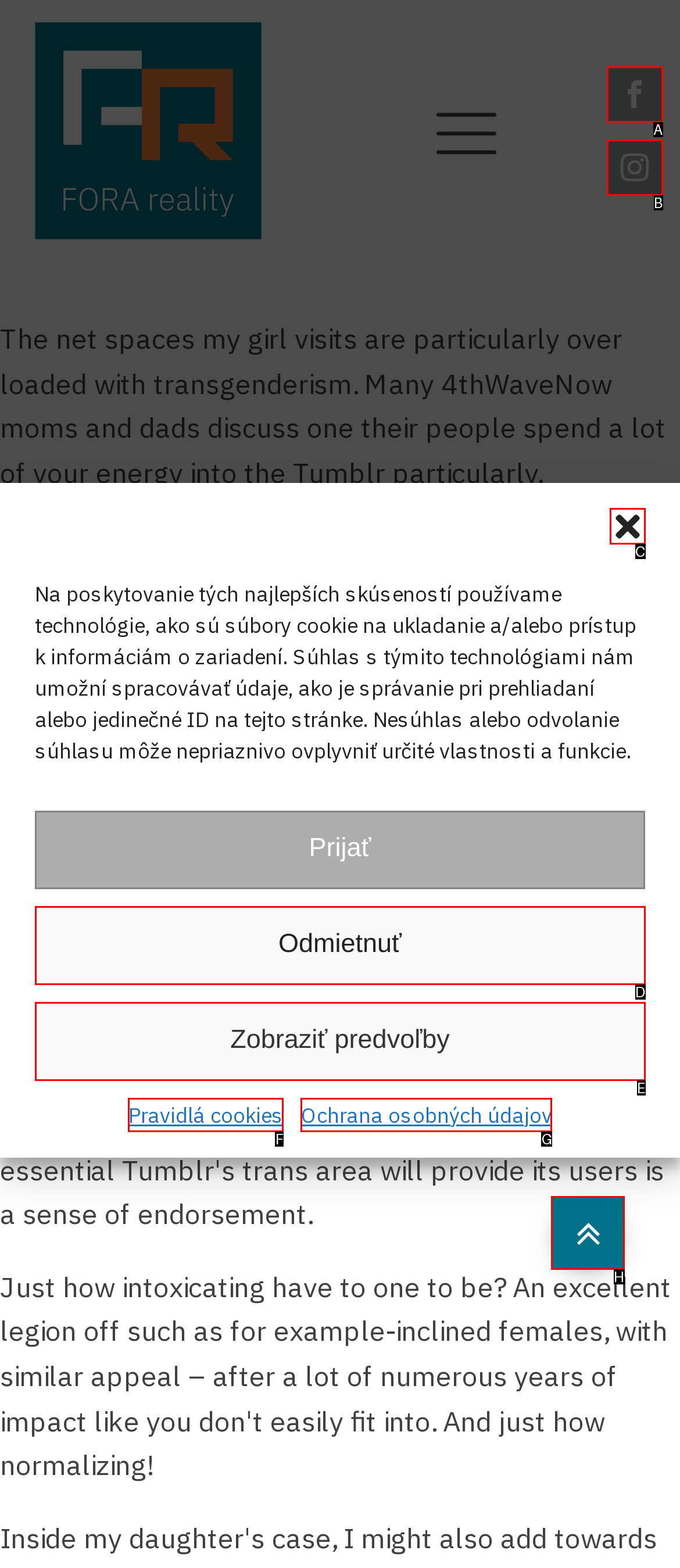Point out the HTML element I should click to achieve the following: Click the close dialog button Reply with the letter of the selected element.

C